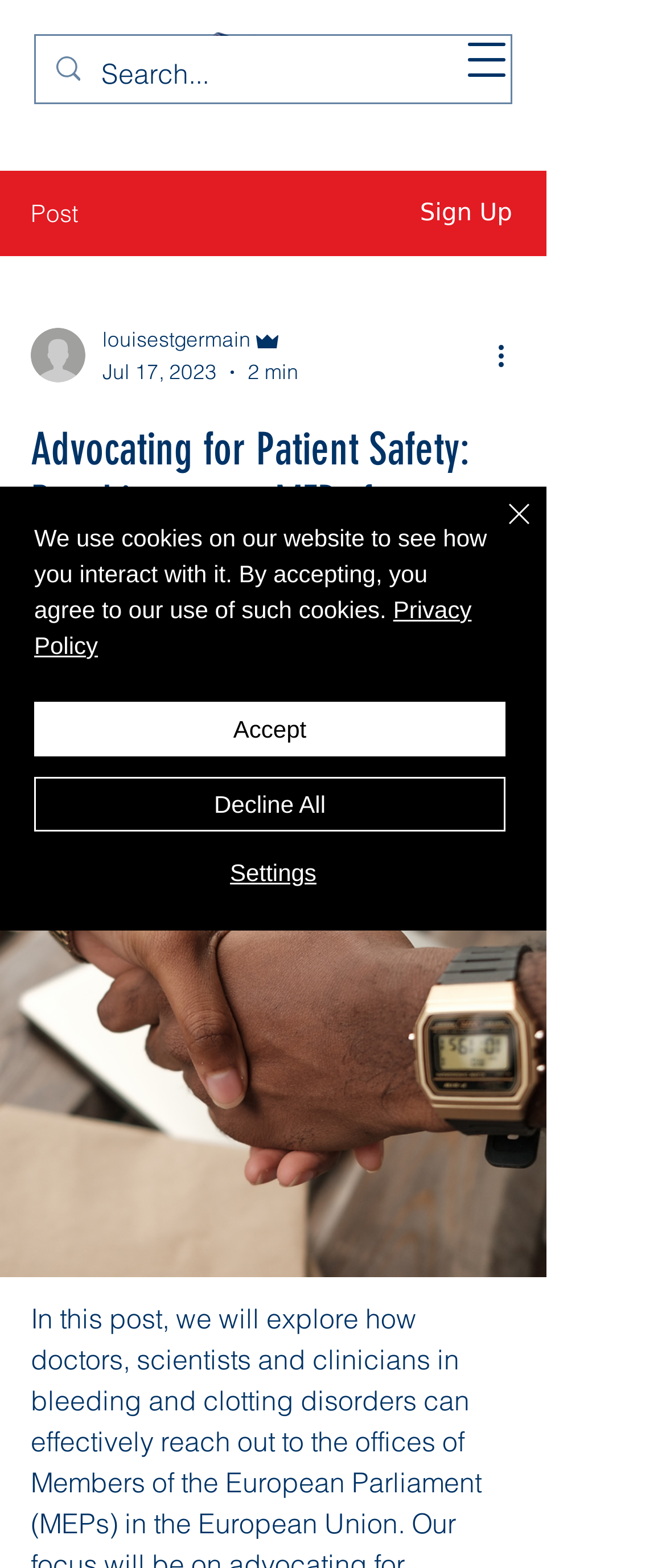Respond to the question below with a concise word or phrase:
What is the topic of the blog post?

Advocating for Patient Safety